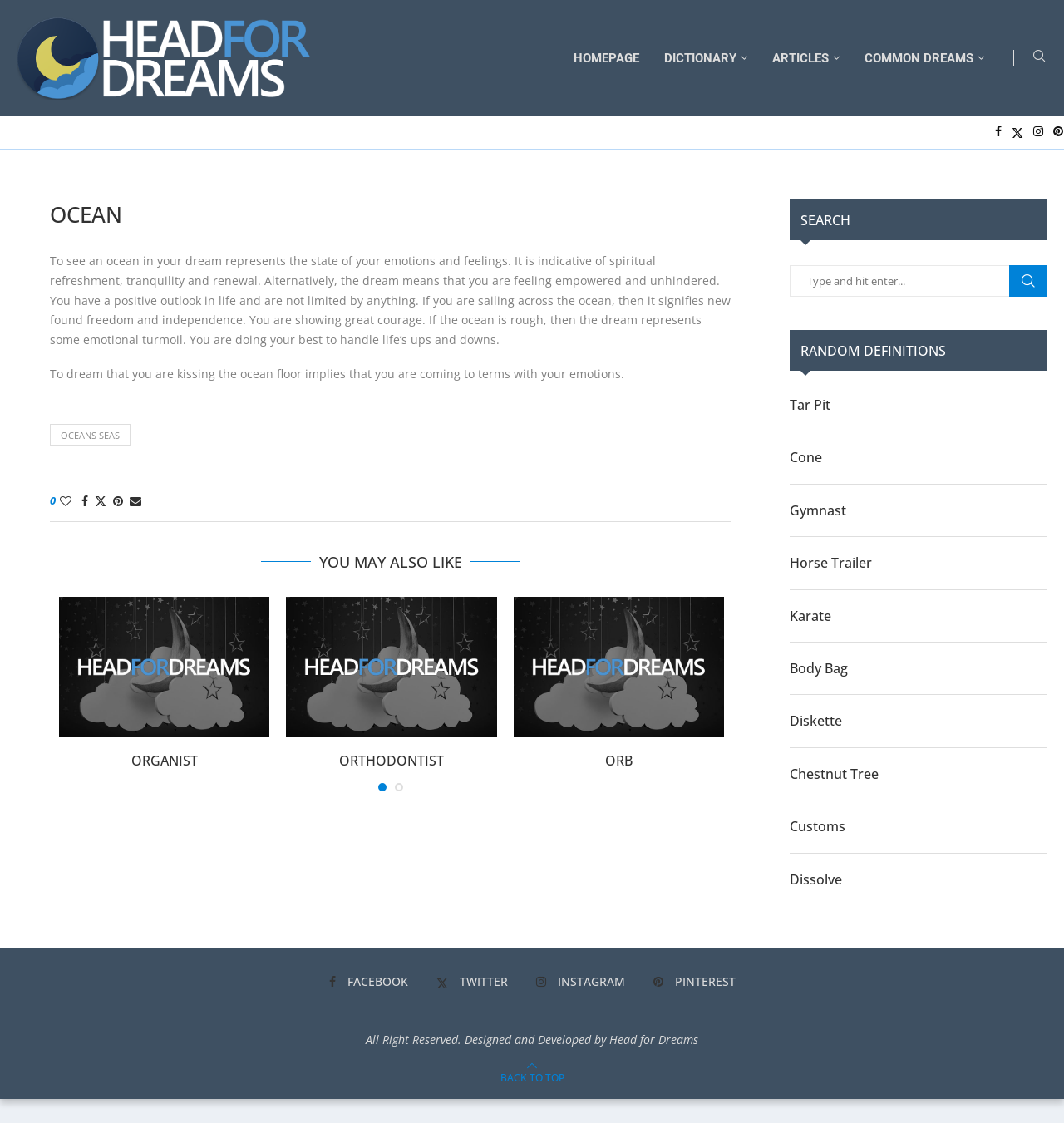Please provide the bounding box coordinates for the UI element as described: "Common Dreams". The coordinates must be four floats between 0 and 1, represented as [left, top, right, bottom].

[0.801, 0.03, 0.937, 0.073]